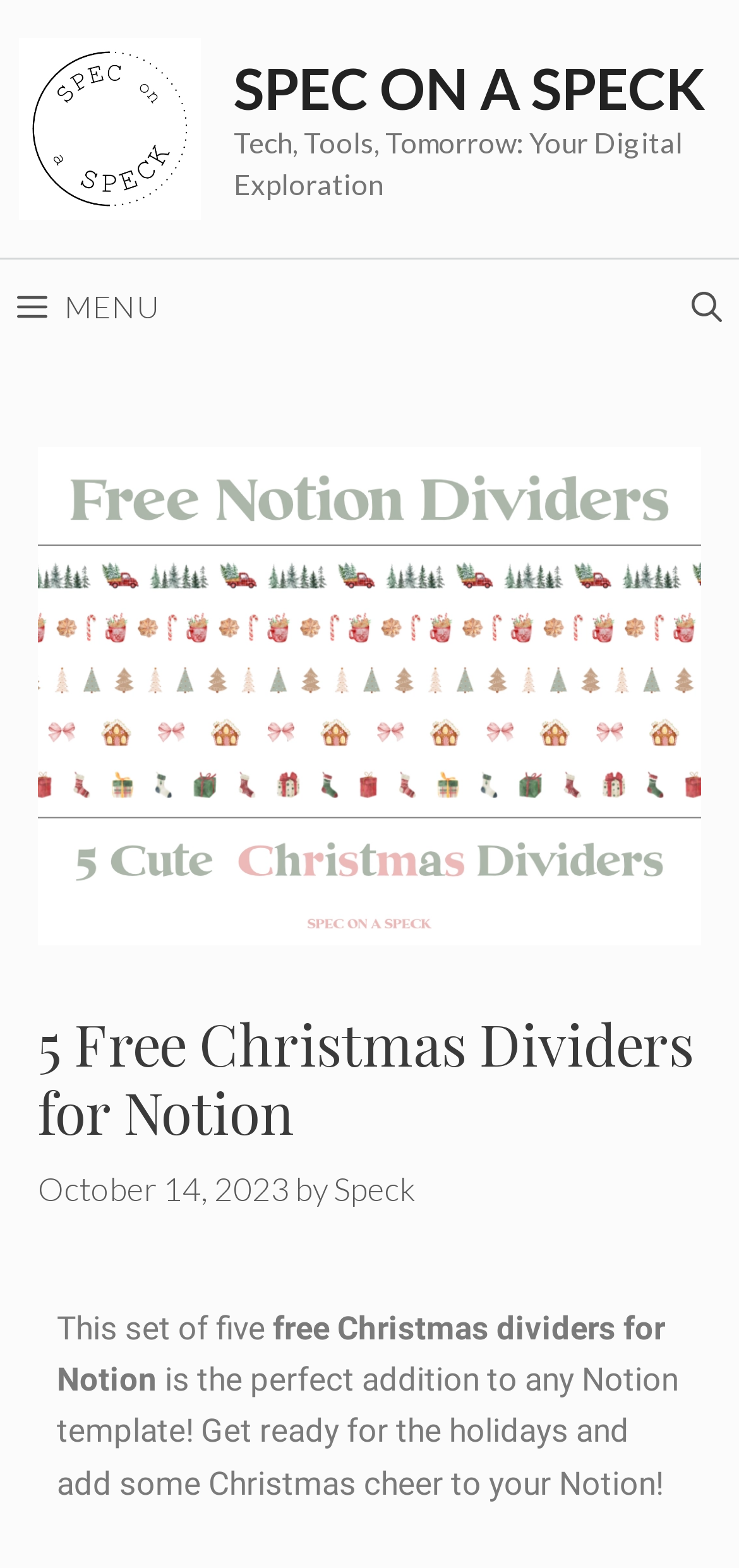What is the purpose of the dividers?
Provide a detailed and well-explained answer to the question.

I determined the purpose of the dividers by reading the text 'is the perfect addition to any Notion template! Get ready for the holidays and add some Christmas cheer to your Notion!'.